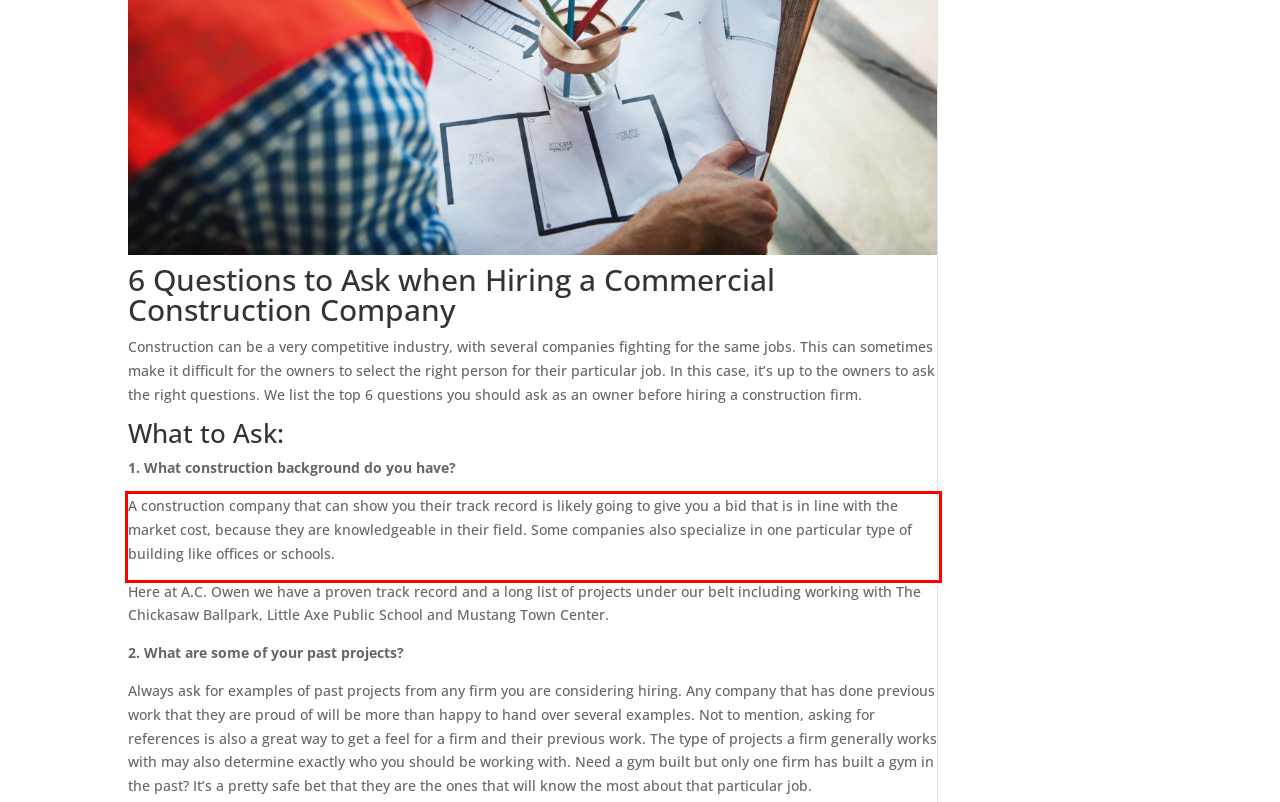Within the screenshot of a webpage, identify the red bounding box and perform OCR to capture the text content it contains.

A construction company that can show you their track record is likely going to give you a bid that is in line with the market cost, because they are knowledgeable in their field. Some companies also specialize in one particular type of building like offices or schools.